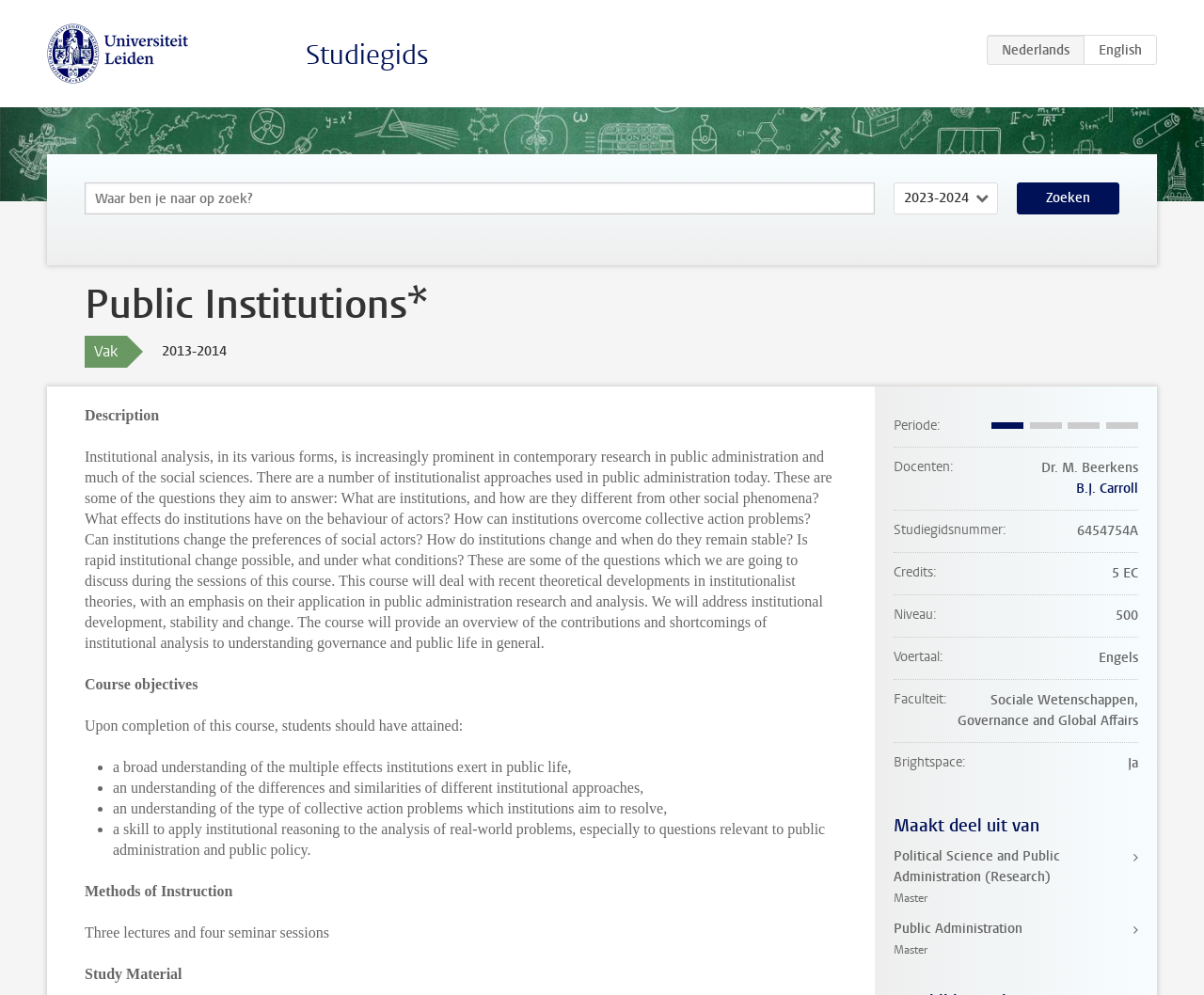Determine the bounding box coordinates of the region that needs to be clicked to achieve the task: "View course description".

[0.07, 0.451, 0.691, 0.654]